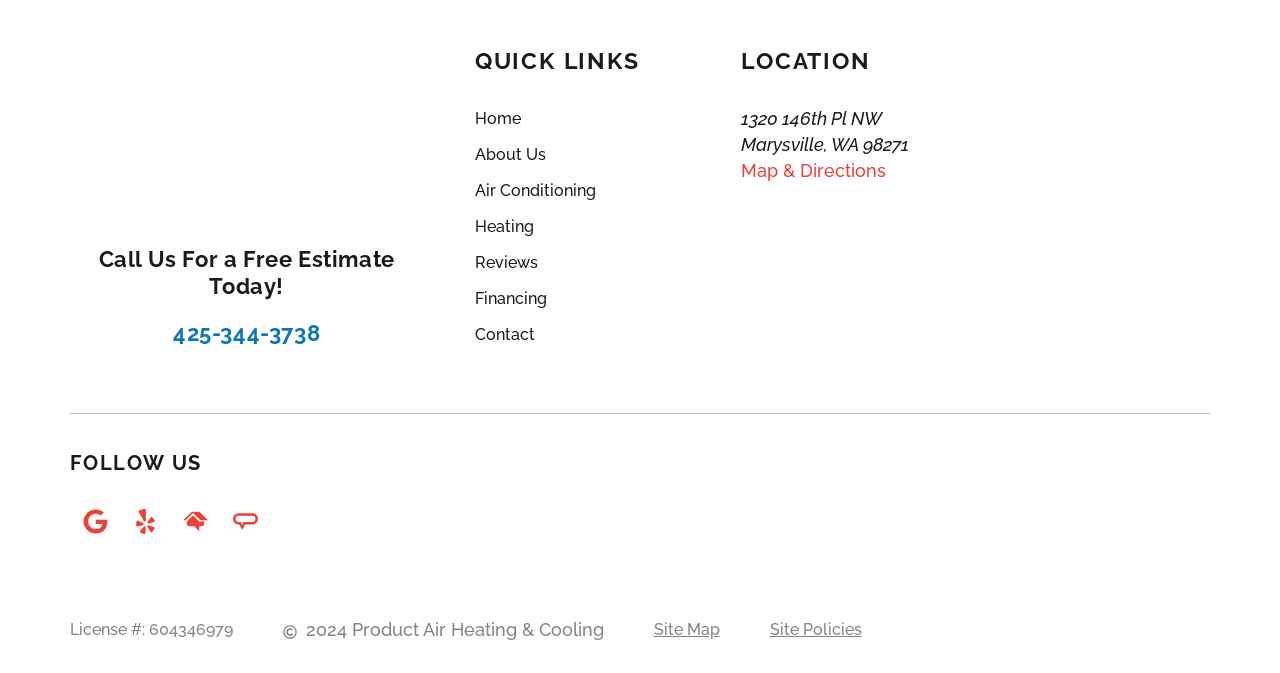Select the bounding box coordinates of the element I need to click to carry out the following instruction: "View the site map".

[0.511, 0.917, 0.562, 0.955]